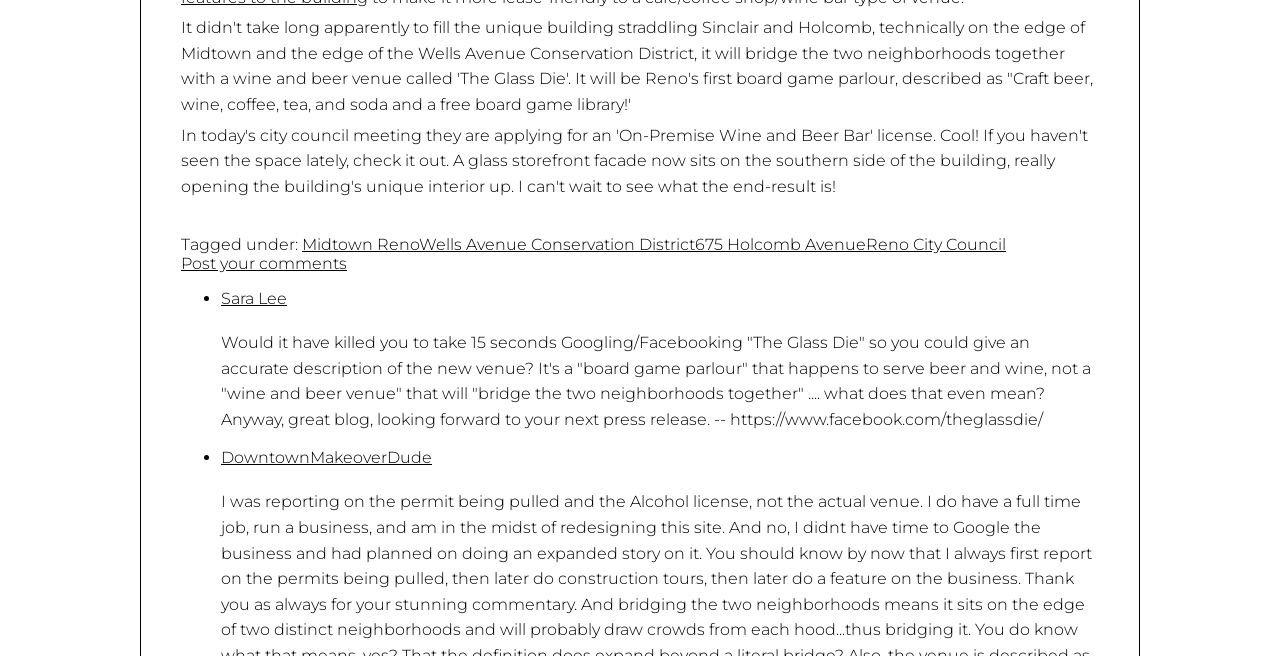Identify and provide the bounding box for the element described by: "Wells Avenue Conservation District".

[0.327, 0.358, 0.543, 0.387]